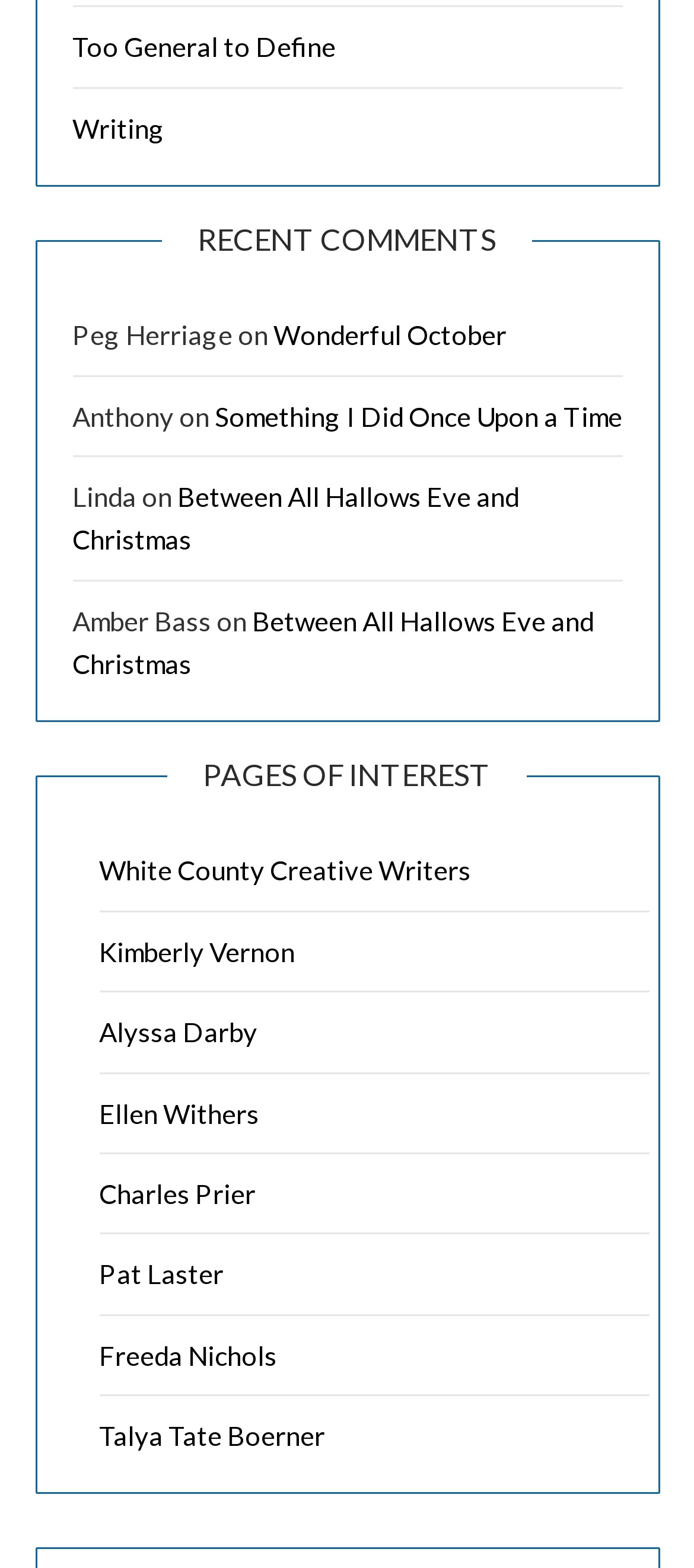Answer the question with a single word or phrase: 
What is the name of the person who commented on 'Wonderful October'?

Peg Herriage